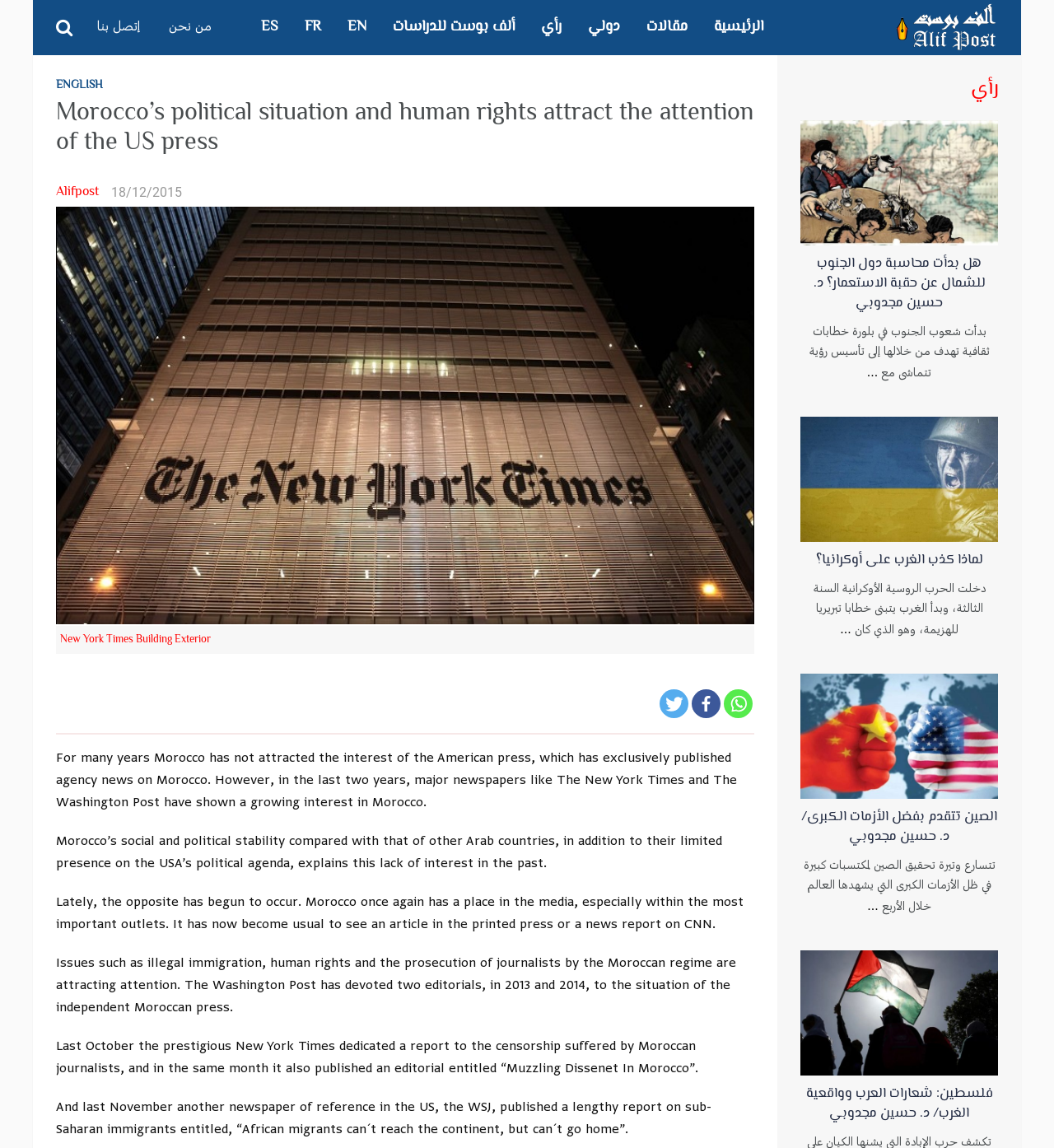Find the bounding box coordinates for the UI element whose description is: "ألف بوست للدراسات". The coordinates should be four float numbers between 0 and 1, in the format [left, top, right, bottom].

[0.36, 0.0, 0.501, 0.048]